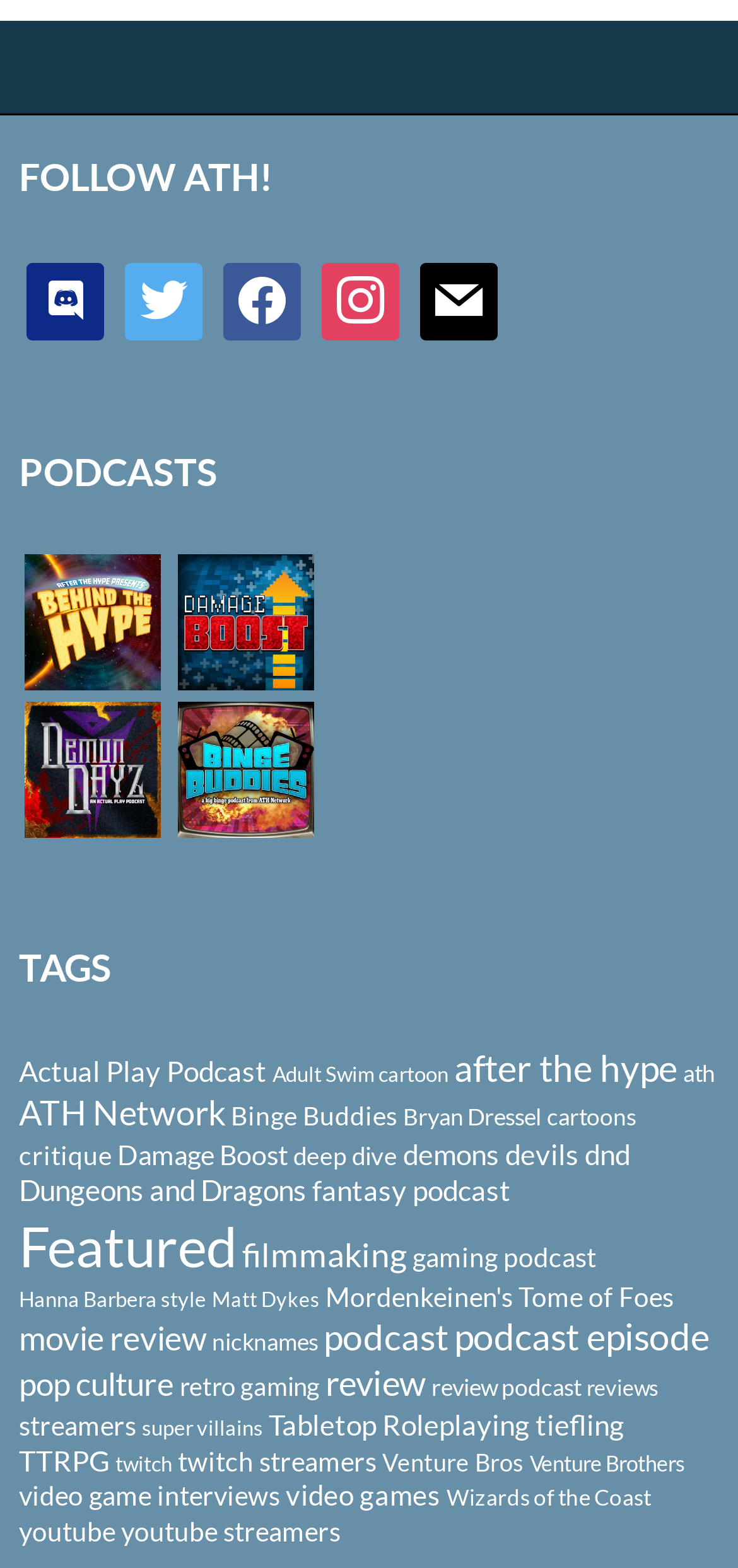Determine the bounding box coordinates of the clickable element to achieve the following action: 'Follow ATH on Twitter'. Provide the coordinates as four float values between 0 and 1, formatted as [left, top, right, bottom].

[0.169, 0.179, 0.274, 0.2]